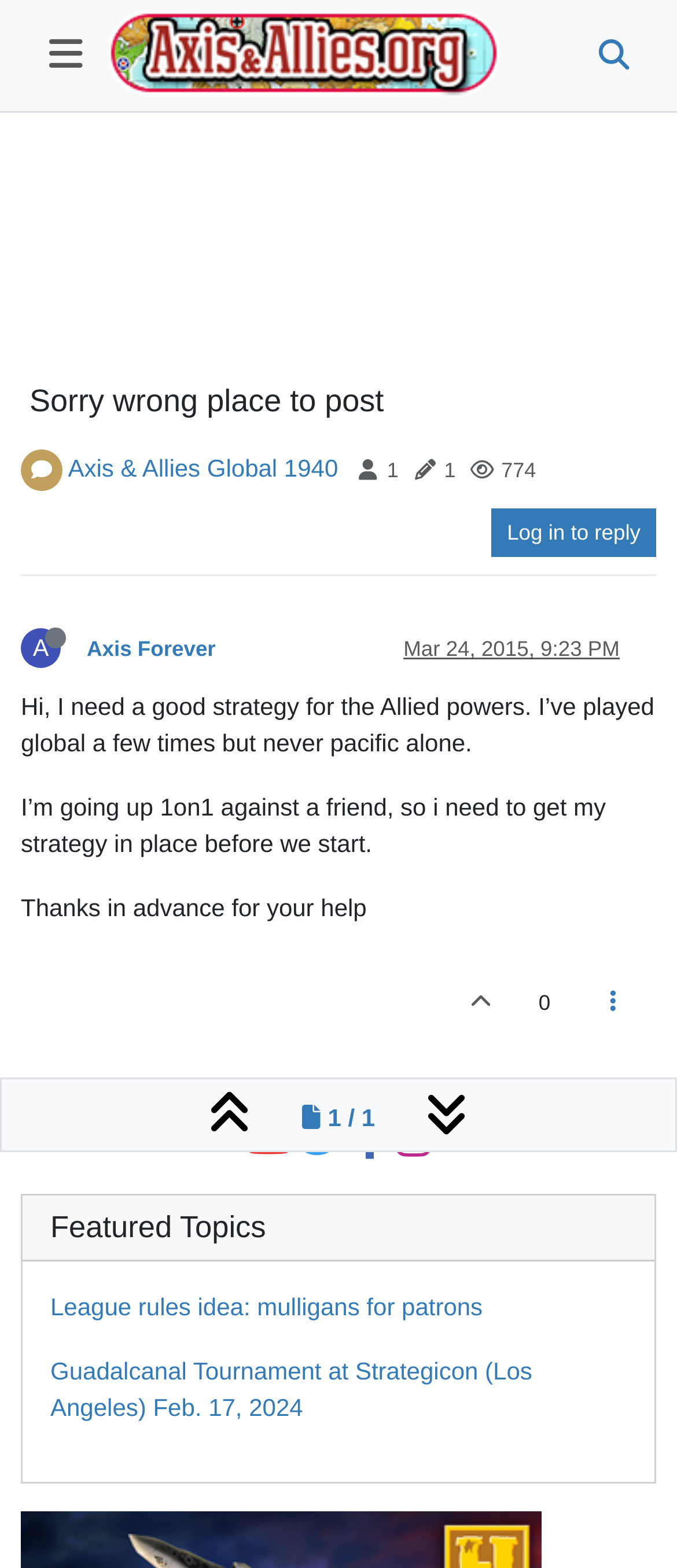Identify the bounding box coordinates of the section to be clicked to complete the task described by the following instruction: "View Axis Forever's profile". The coordinates should be four float numbers between 0 and 1, formatted as [left, top, right, bottom].

[0.128, 0.406, 0.319, 0.422]